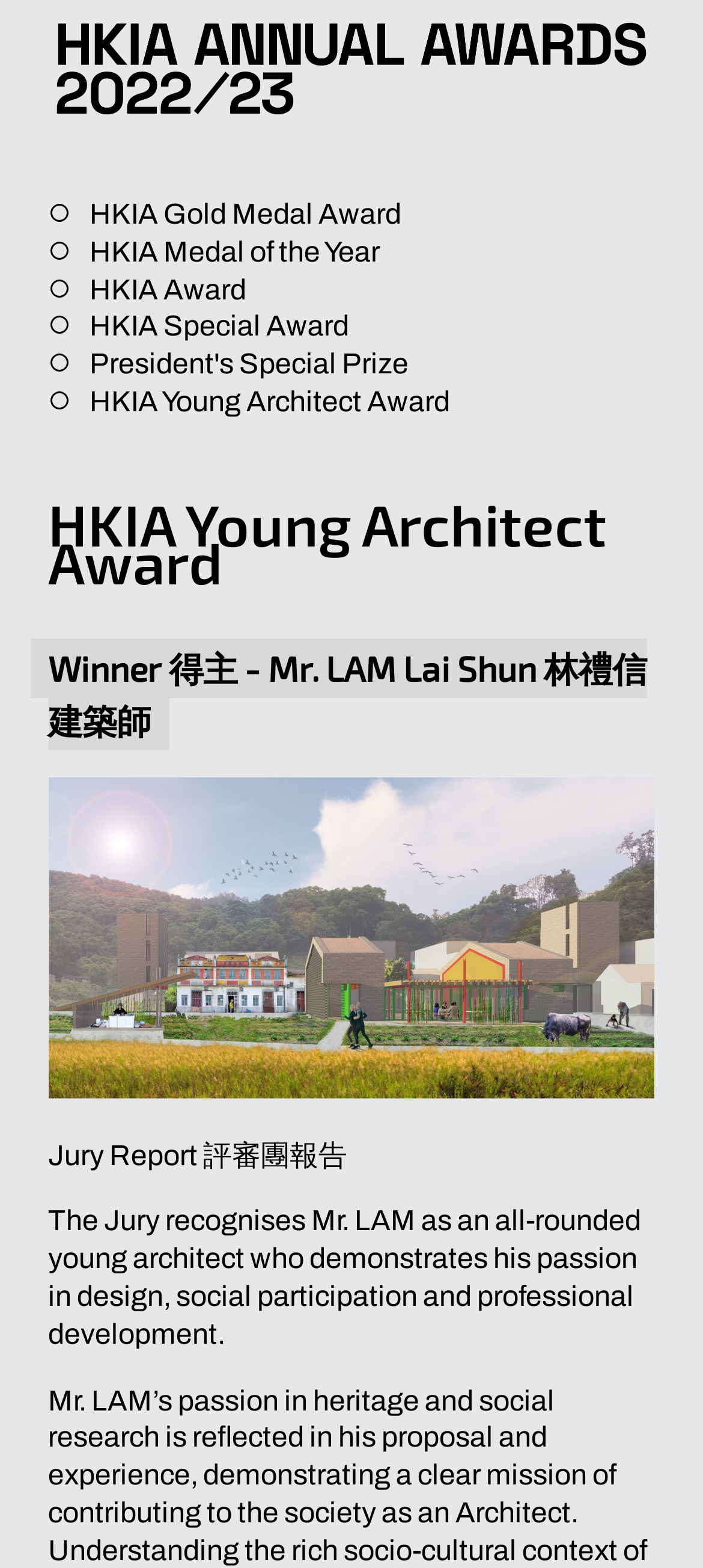Please answer the following question using a single word or phrase: What is the name of the award that Mr. LAM Lai Shun won?

Not specified